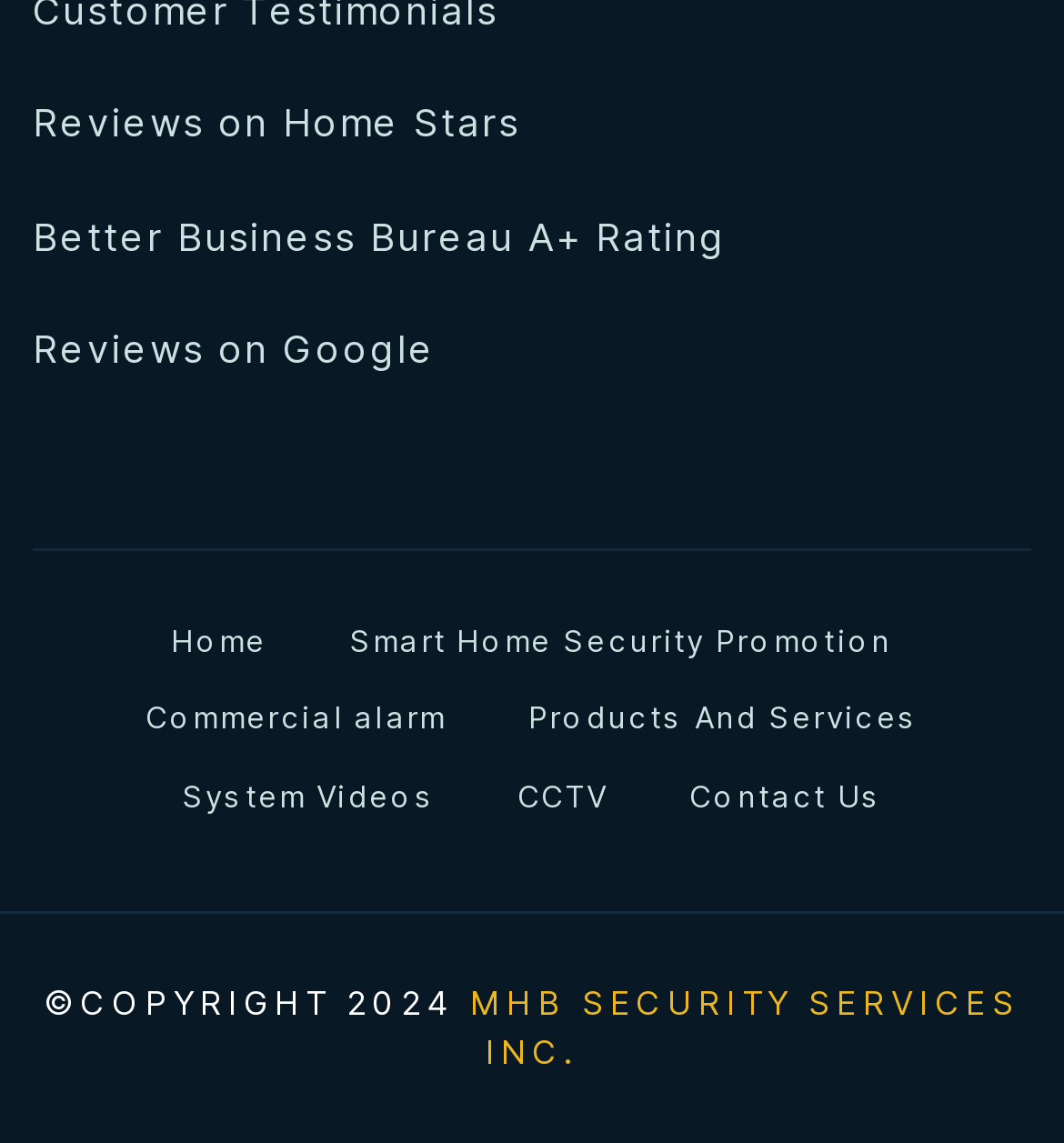Please specify the coordinates of the bounding box for the element that should be clicked to carry out this instruction: "Go to the Home page". The coordinates must be four float numbers between 0 and 1, formatted as [left, top, right, bottom].

[0.161, 0.538, 0.251, 0.583]